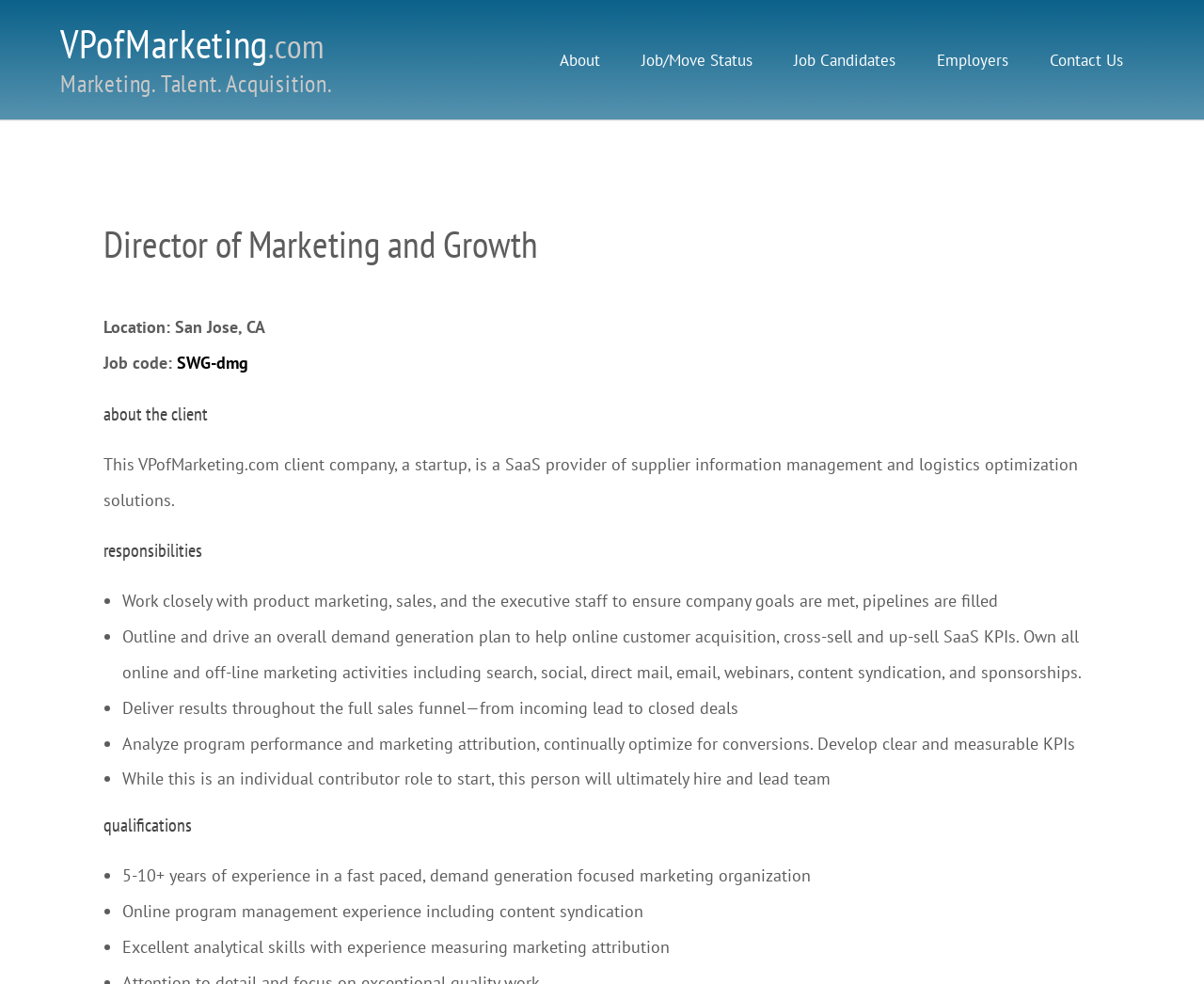Provide the bounding box coordinates for the UI element that is described as: "VPofMarketing.com".

[0.05, 0.018, 0.269, 0.07]